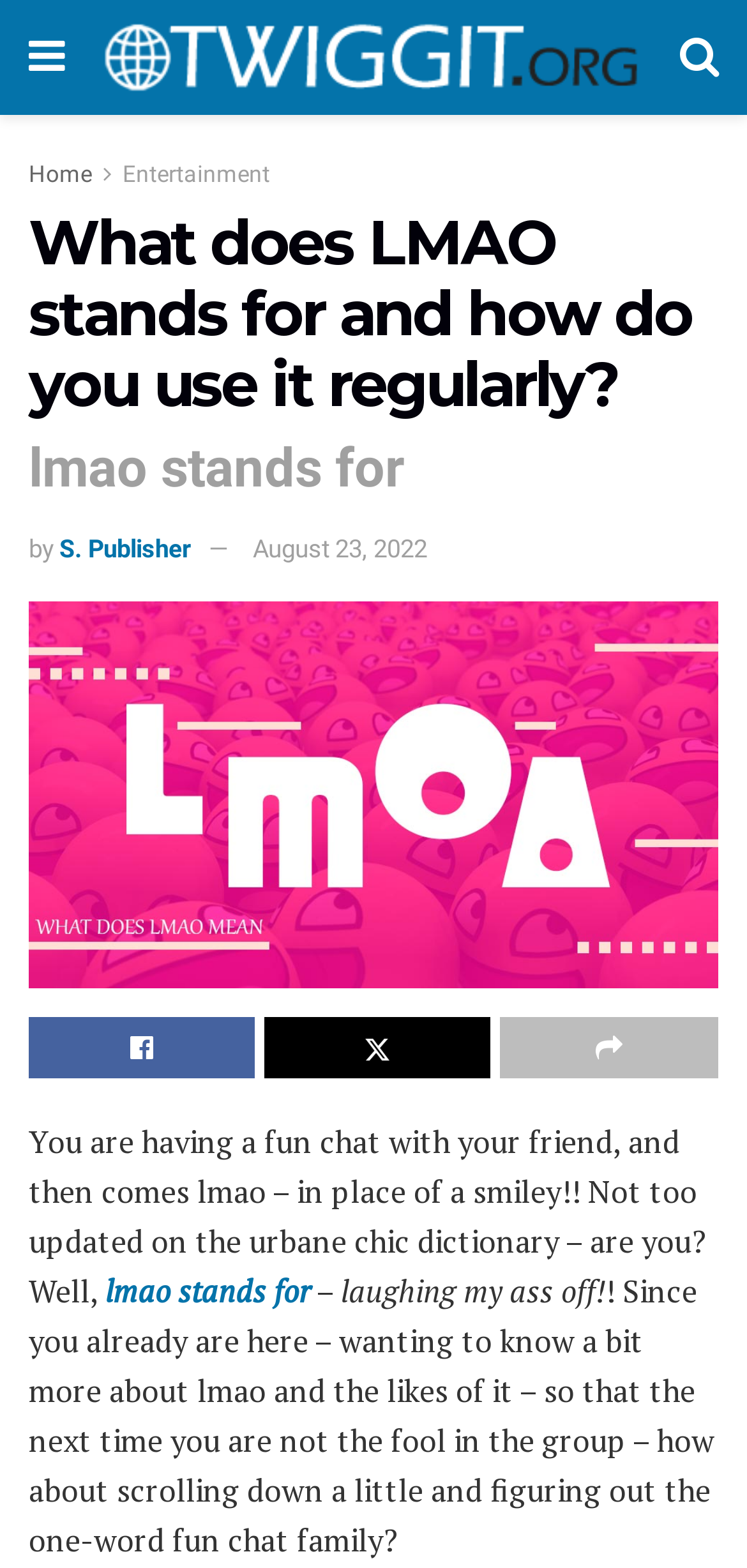Provide a brief response to the question below using one word or phrase:
What is the meaning of LMAO?

laughing my ass off